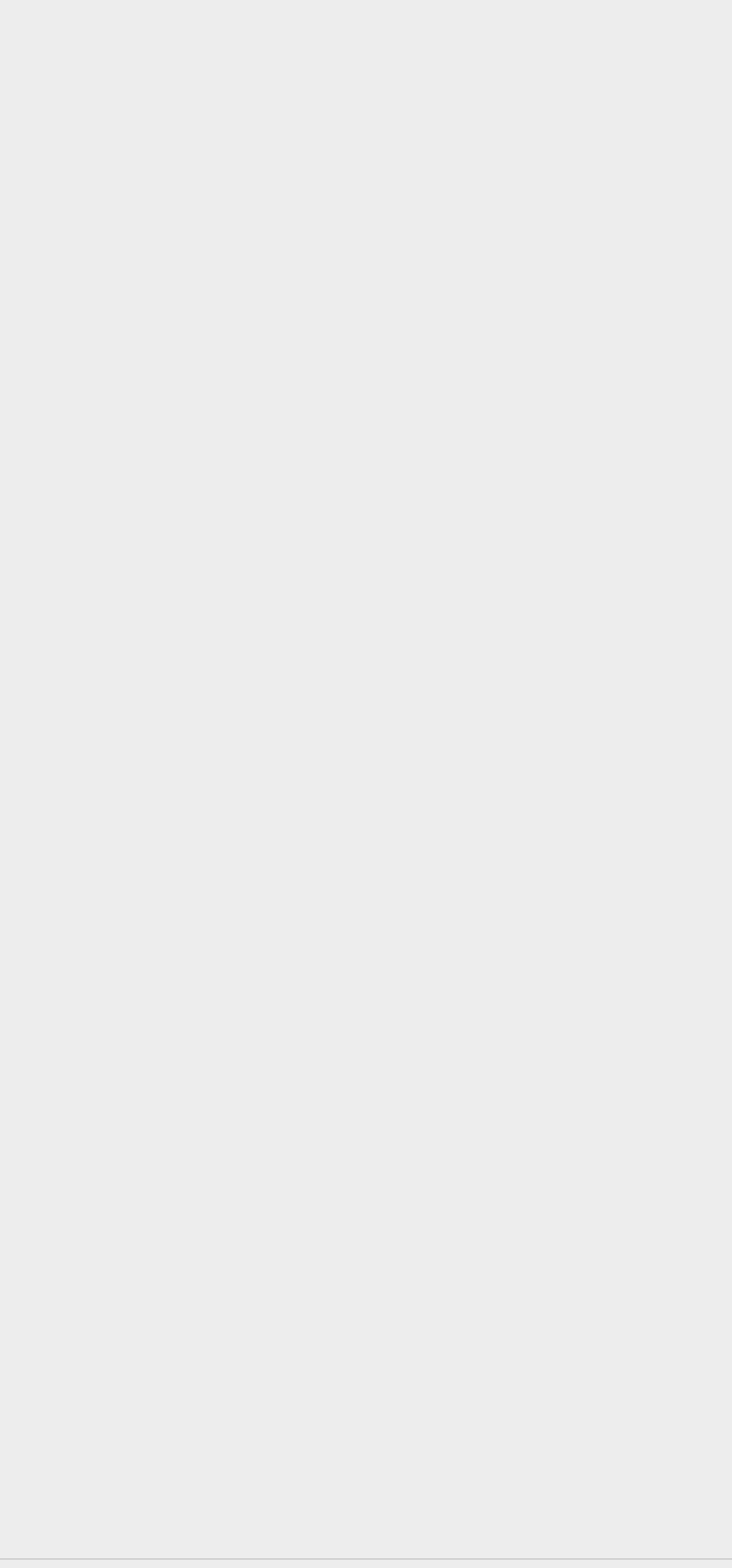What is the date of the second post?
Answer the question with as much detail as possible.

The date of the second post is identified by the time element with bounding box coordinates [0.397, 0.338, 0.703, 0.355], which contains the text '15 September 2023'.